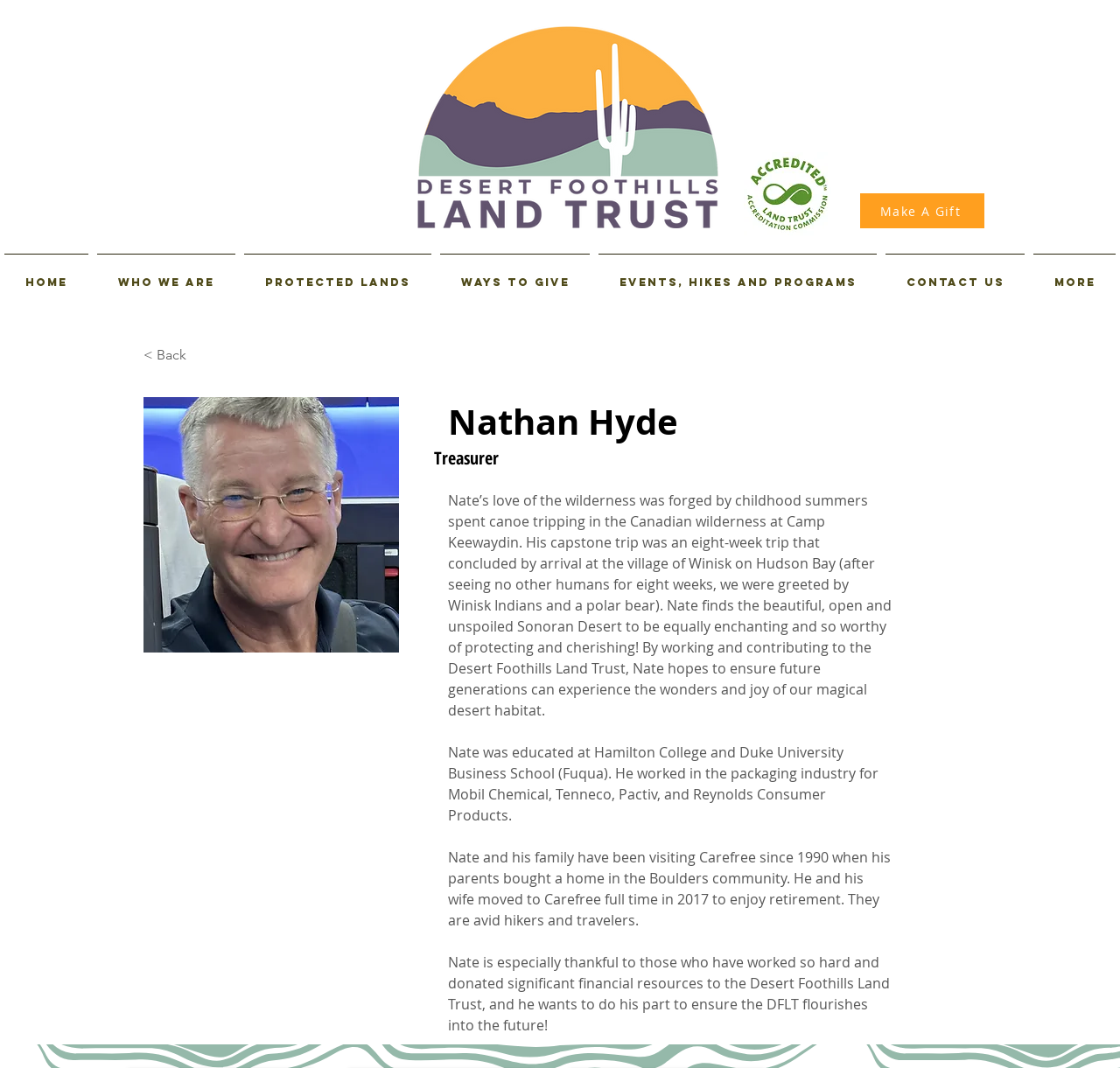Determine the bounding box coordinates of the region that needs to be clicked to achieve the task: "Go to Make A Gift page".

[0.768, 0.181, 0.879, 0.214]